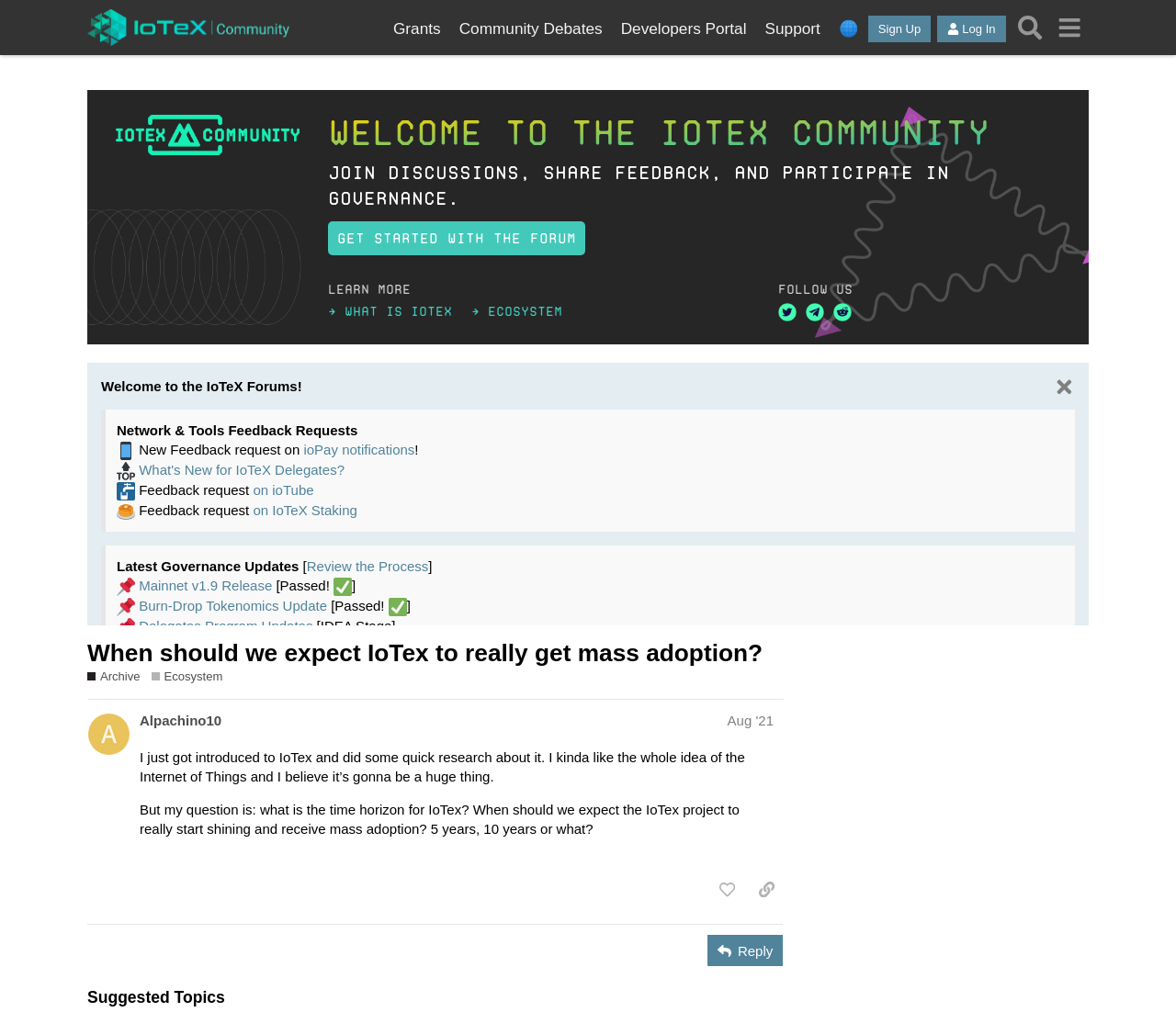Indicate the bounding box coordinates of the clickable region to achieve the following instruction: "Search."

[0.859, 0.008, 0.892, 0.046]